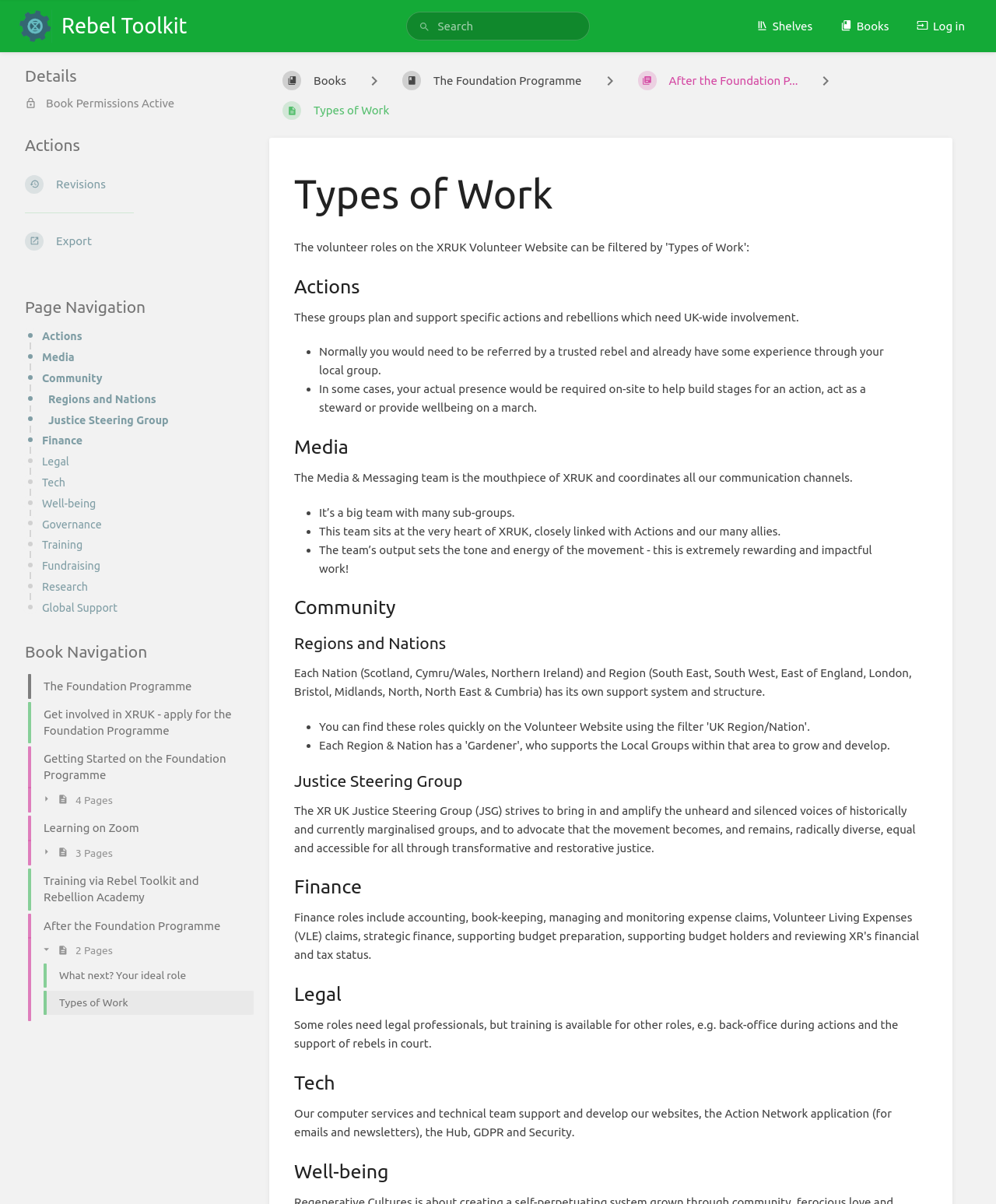Provide a short answer using a single word or phrase for the following question: 
How many types of work are listed?

13